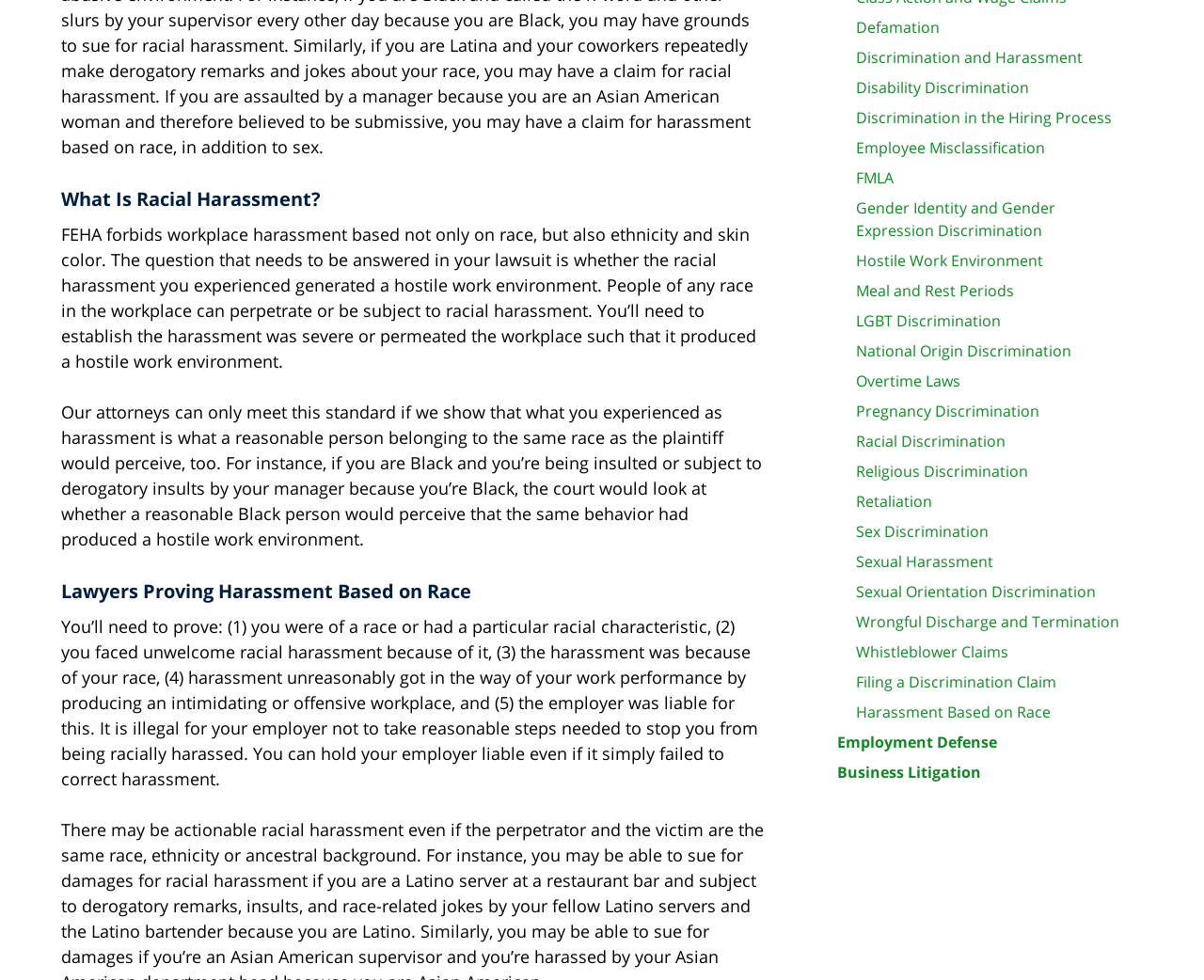What is the topic of the webpage?
From the screenshot, provide a brief answer in one word or phrase.

Racial Harassment